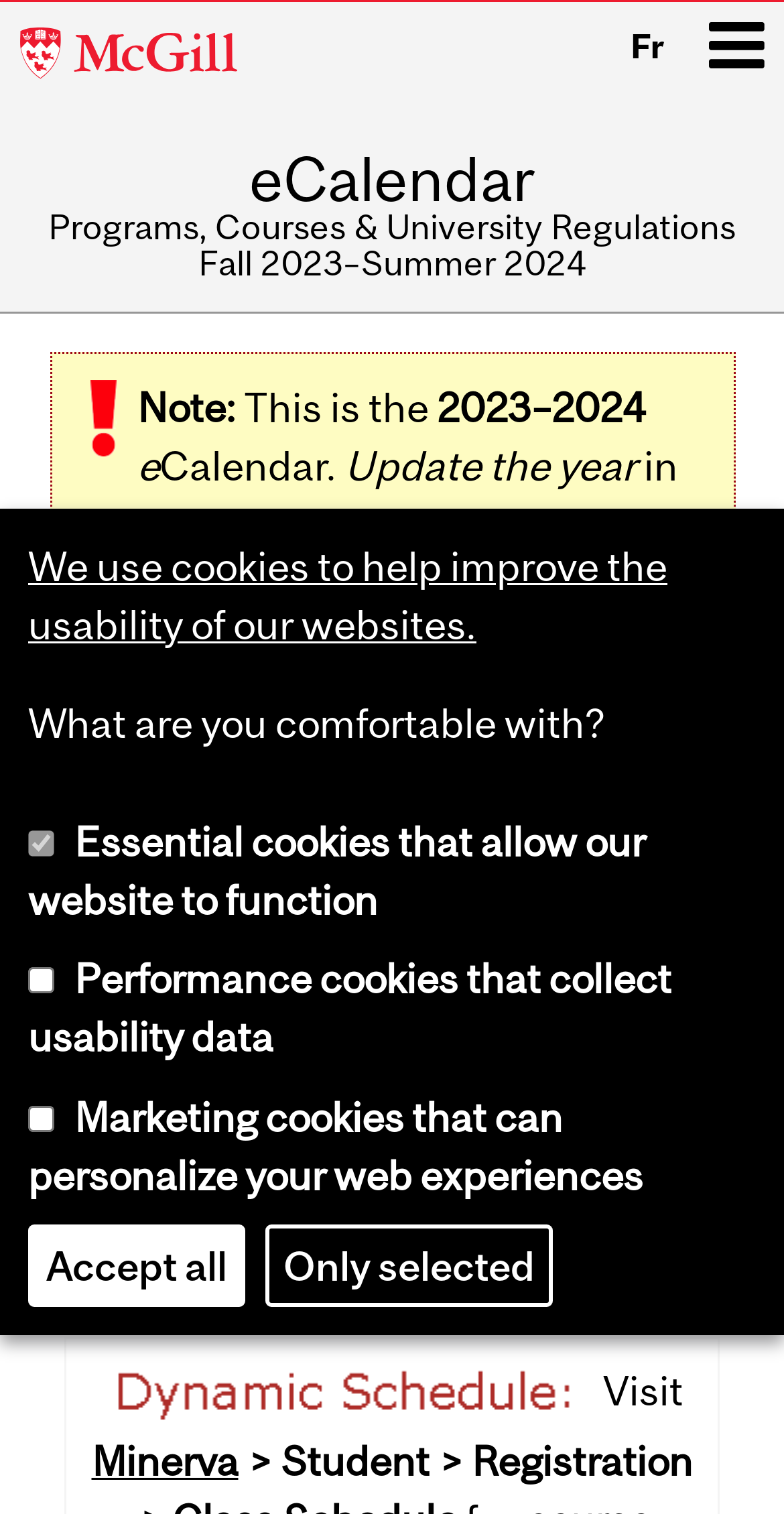Articulate a complete and detailed caption of the webpage elements.

The webpage is about the course "FDSC 310 Post Harvest Fruit and Vegetable Technology" offered by McGill University. At the top left, there is a link to "McGill University" and a language selection link "Fr" at the top right. Below these links, there is a prominent heading displaying the course title and credits.

On the top navigation bar, there is a link to "eCalendar" and a main menu icon. To the right of the main menu icon, there is an important notice image. Below the navigation bar, there is a section with a heading "Programs, Courses & University Regulations Fall 2023–Summer 2024".

The main content of the page starts with a note about the calendar year, followed by a paragraph of text explaining how to update the year. There is also a link to jump to the newest eCalendar. Below this section, there is a heading "FDSC 310 Post Harvest Fruit and Vegetable Technology (3 credits)" which is likely the course description.

At the bottom of the page, there is an image related to Minerva Class Scheduling, along with a link to visit Minerva. Below this, there is a section with a heading "Related Content" and a link to a cookie policy page. The cookie policy section has three checkboxes for essential, performance, and marketing cookies, along with two buttons to accept all or only selected cookies.